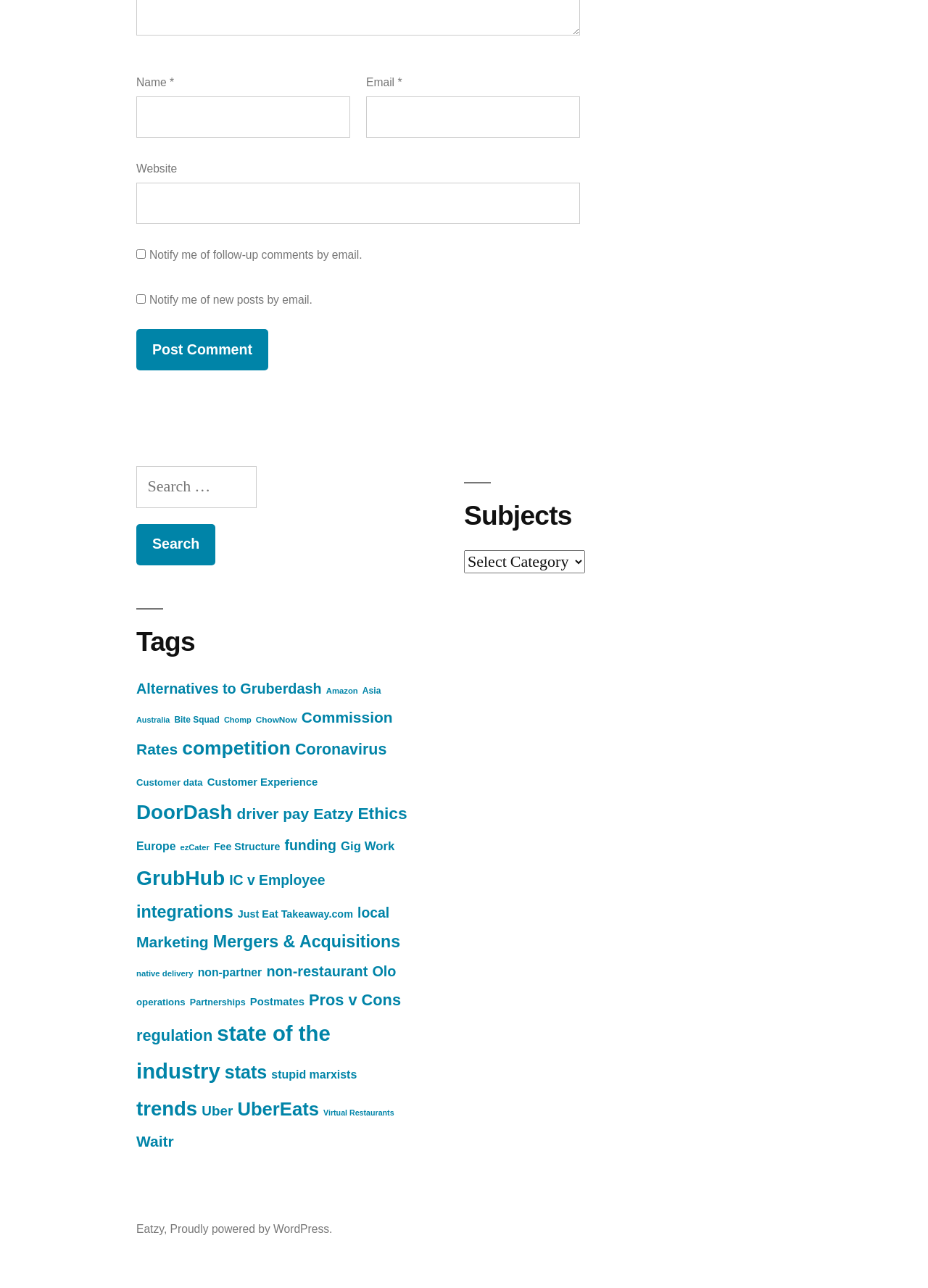Could you determine the bounding box coordinates of the clickable element to complete the instruction: "Select a subject"? Provide the coordinates as four float numbers between 0 and 1, i.e., [left, top, right, bottom].

[0.5, 0.427, 0.63, 0.445]